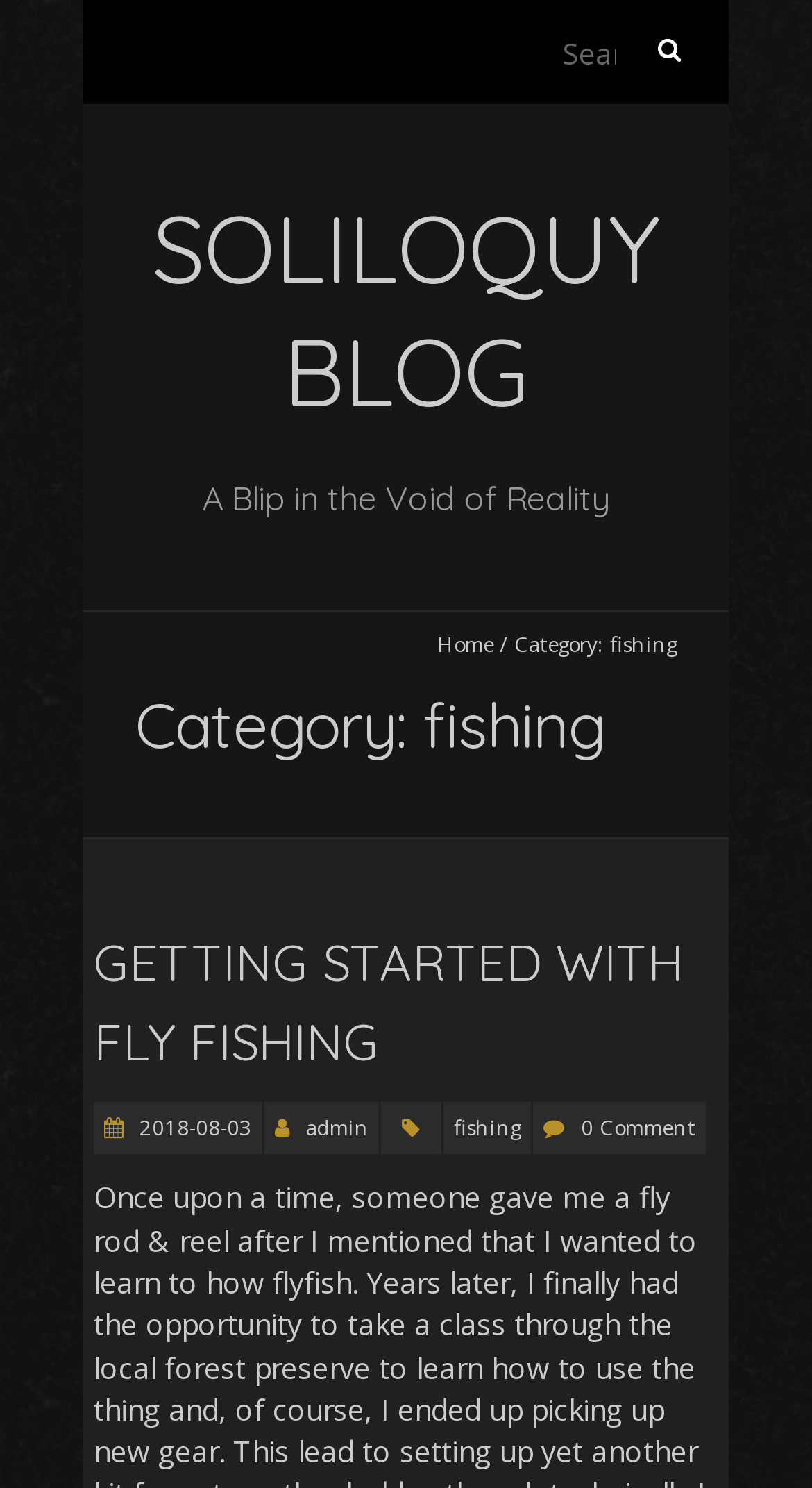Create an in-depth description of the webpage, covering main sections.

The webpage is about fishing, specifically focused on the category of fishing. At the top right corner, there is a search bar with a label "Search for:" and a search box. Below the search bar, the title "SOLILOQUY BLOG" is prominently displayed. 

On the left side, there is a heading "A Blip in the Void of Reality". Below this heading, there are navigation links, including "Home" and a category label "Category: fishing". 

The main content of the webpage is an article titled "GETTING STARTED WITH FLY FISHING", which is a prominent heading. Below the article title, there is a link to the article itself. The article is dated "2018-08-03" and is written by "admin". 

On the right side, there are links to categories, including "Category" and "fishing", as well as a link to "0 Comment", indicating that there are no comments on the article.